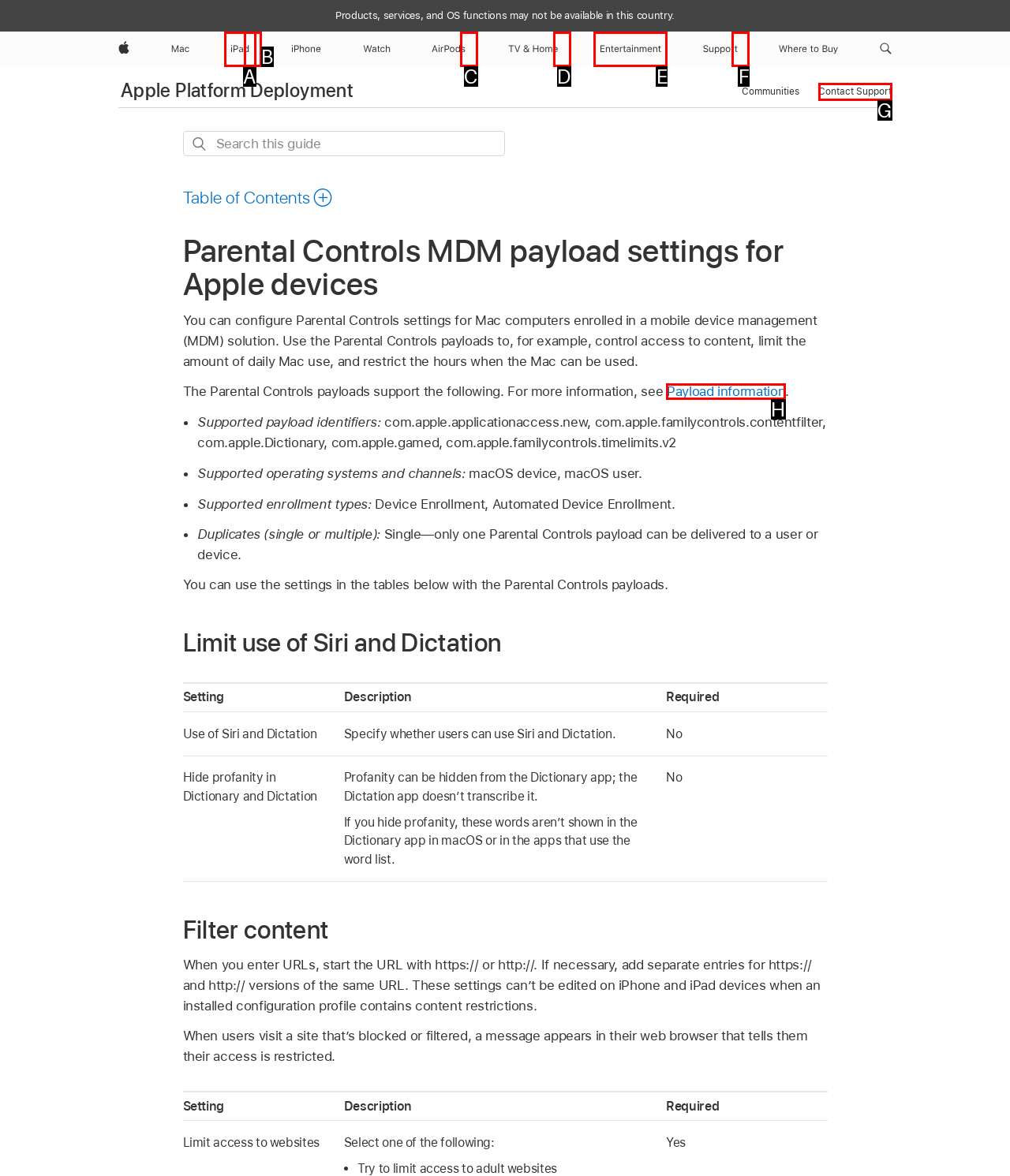Based on the description: aria-label="TV and Home menu", identify the matching lettered UI element.
Answer by indicating the letter from the choices.

D